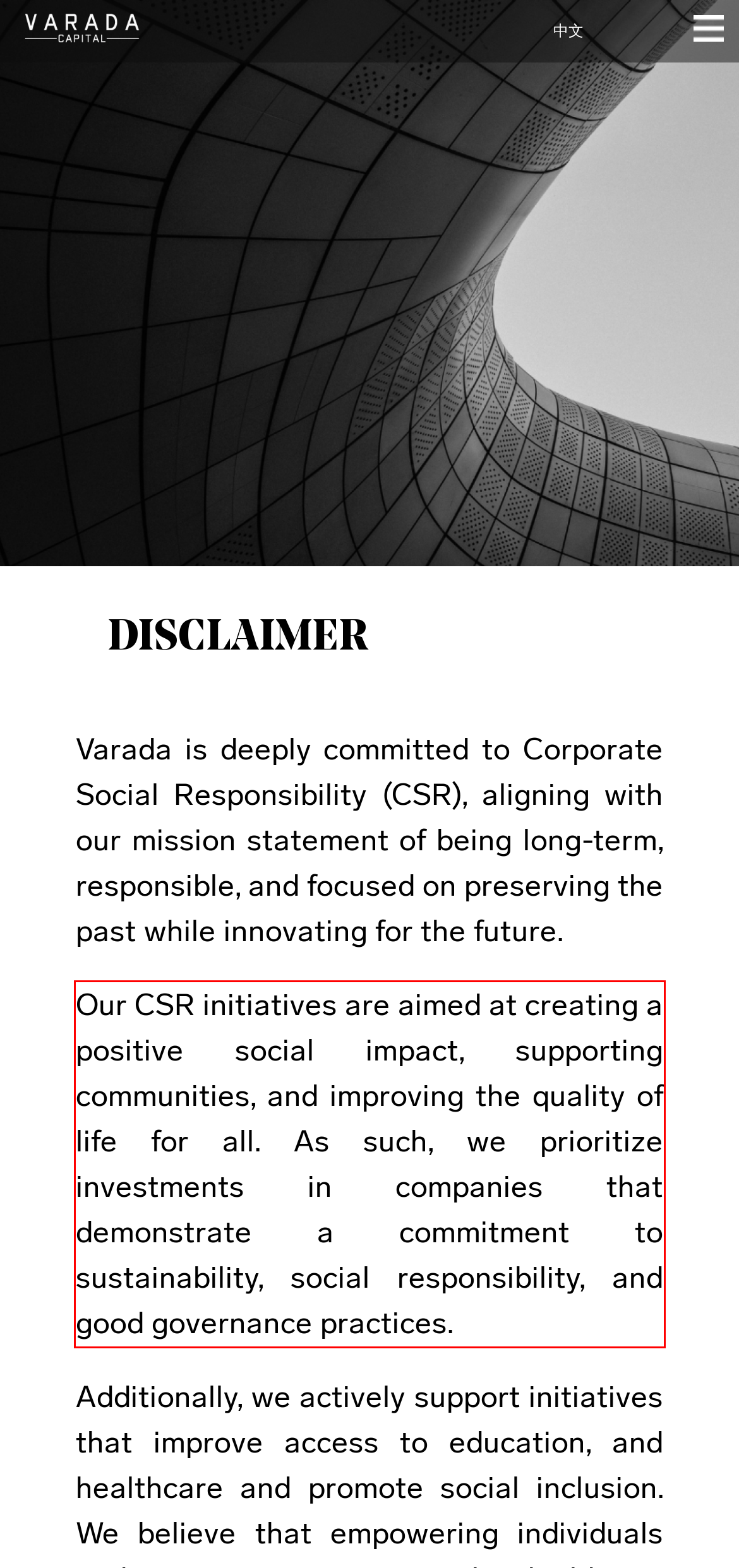Analyze the screenshot of a webpage where a red rectangle is bounding a UI element. Extract and generate the text content within this red bounding box.

Our CSR initiatives are aimed at creating a positive social impact, supporting communities, and improving the quality of life for all. As such, we prioritize investments in companies that demonstrate a commitment to sustainability, social responsibility, and good governance practices.